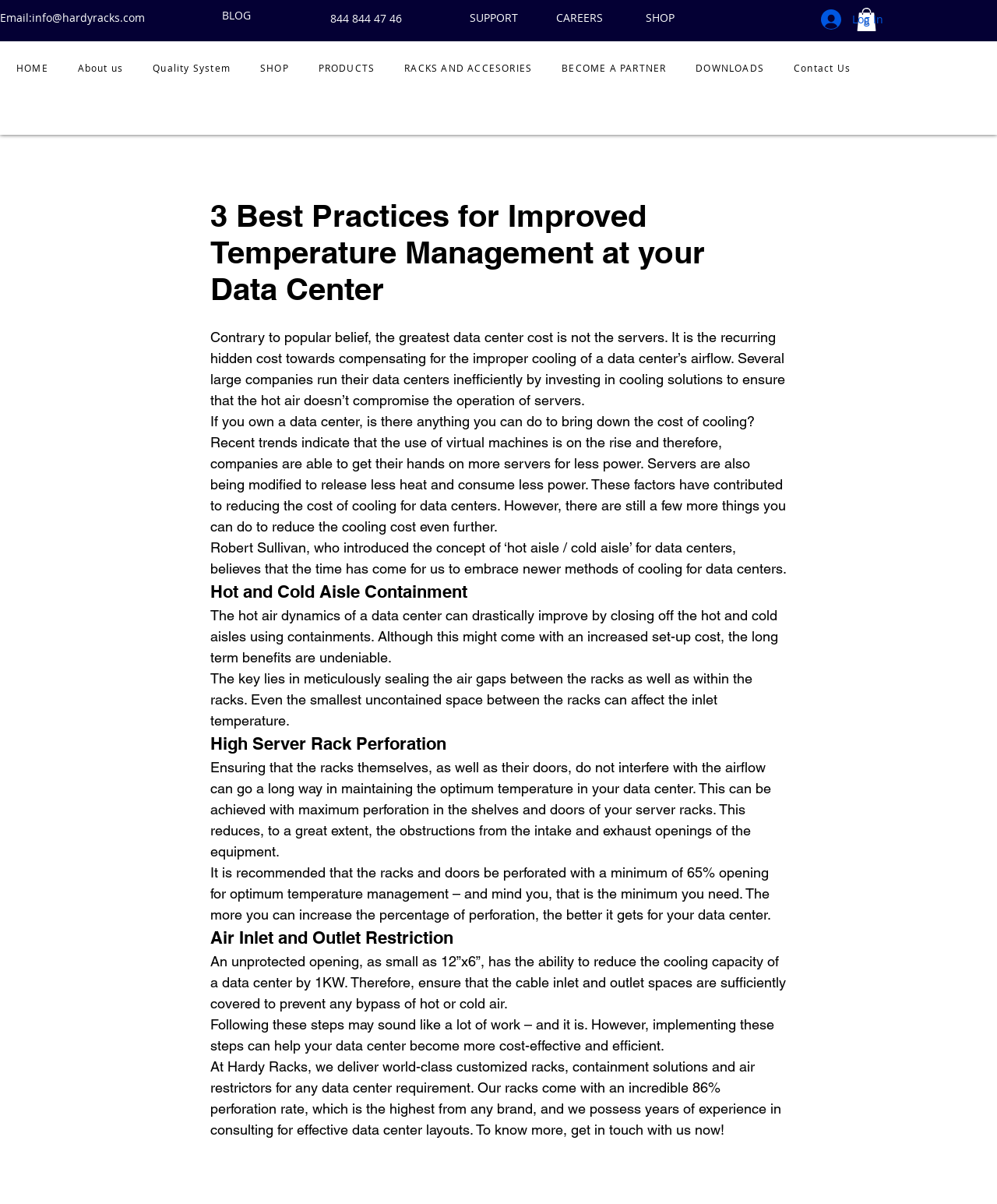Please determine the bounding box coordinates of the area that needs to be clicked to complete this task: 'Click the 'CAREERS' link'. The coordinates must be four float numbers between 0 and 1, formatted as [left, top, right, bottom].

[0.652, 0.008, 0.699, 0.021]